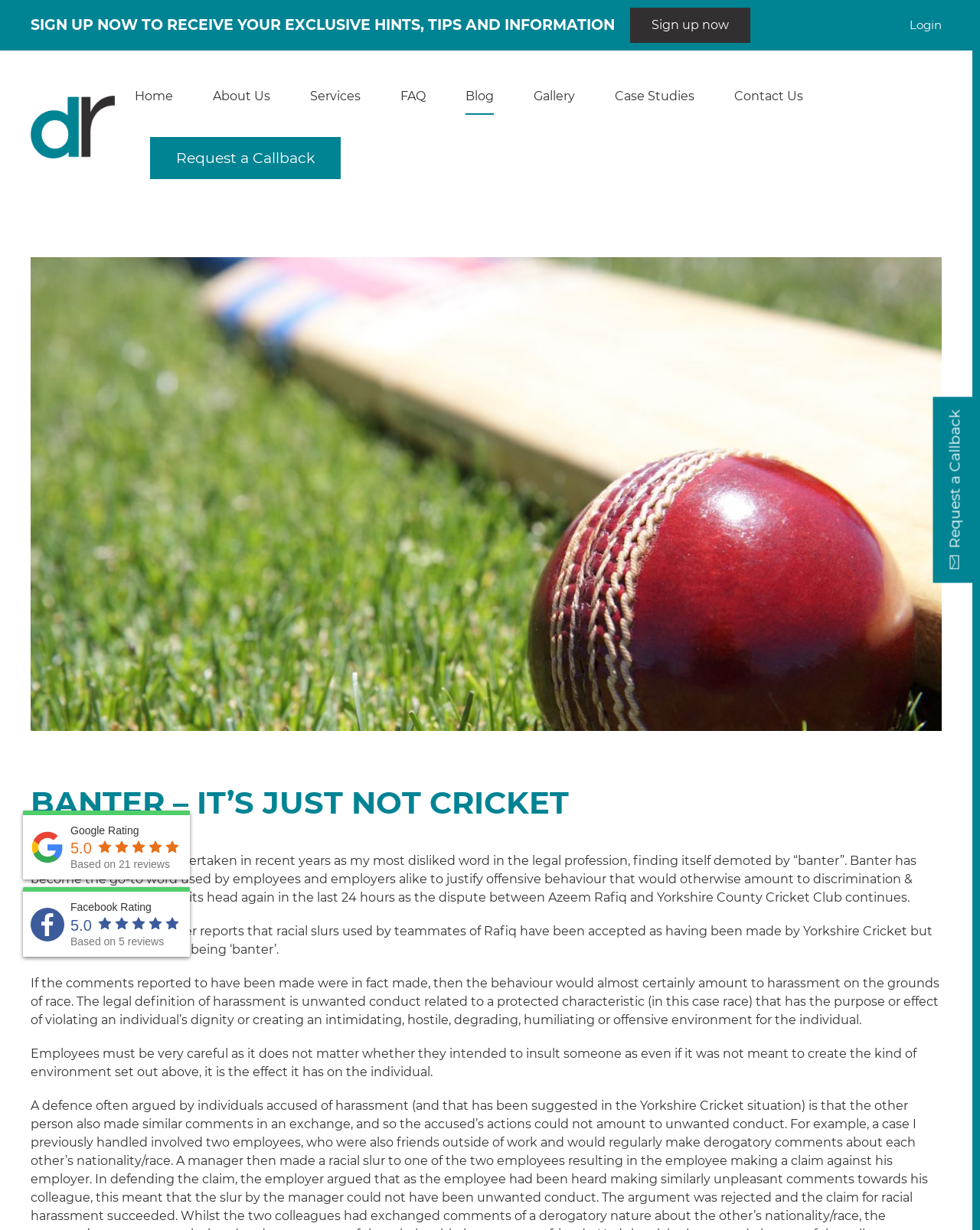Can you find and provide the title of the webpage?

BANTER – IT’S JUST NOT CRICKET